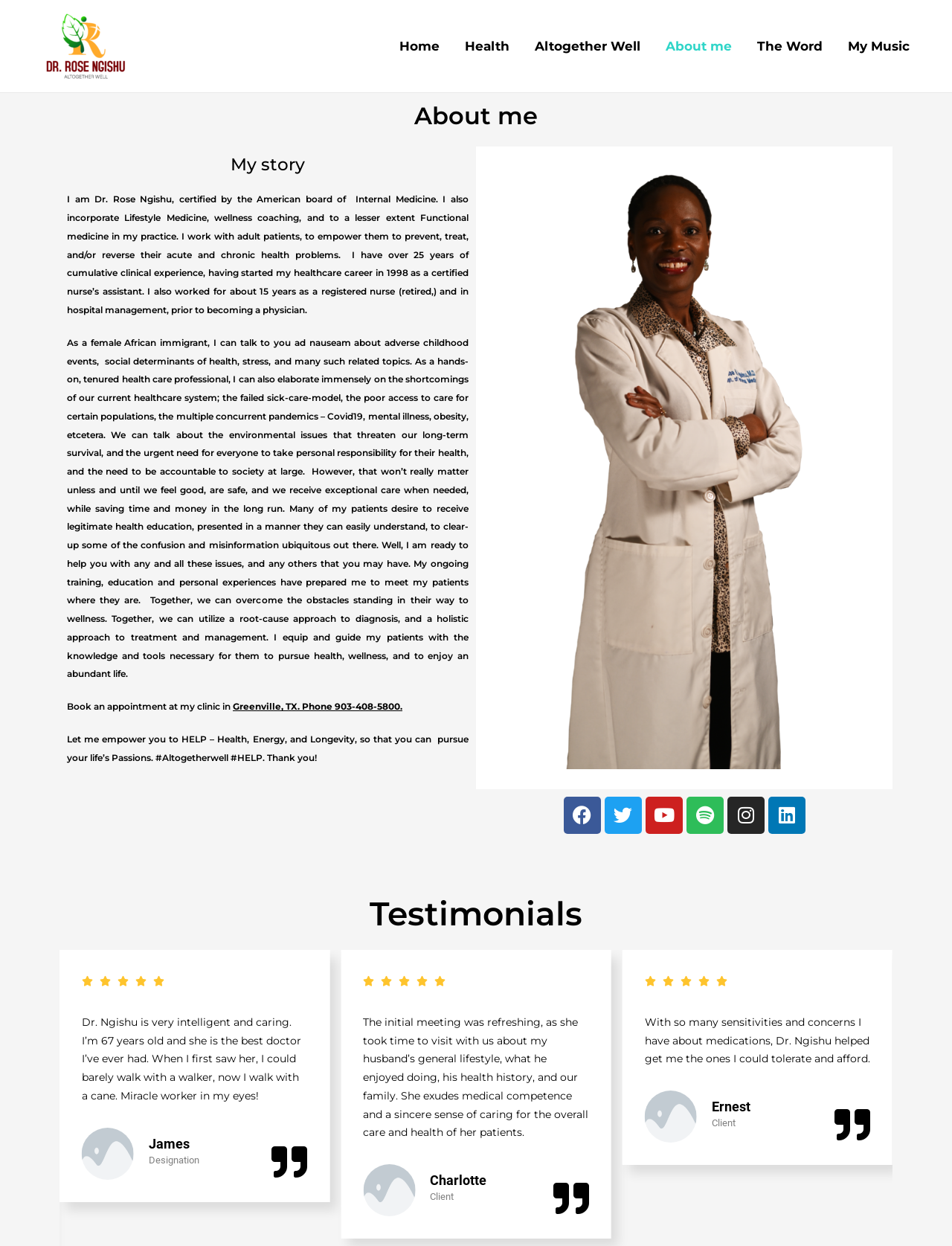What is the name of Dr. Rose Ngishu's clinic?
Using the image as a reference, answer the question in detail.

Although the webpage provides Dr. Rose Ngishu's contact information, including her phone number and location in Greenville, TX, it does not explicitly mention the name of her clinic.